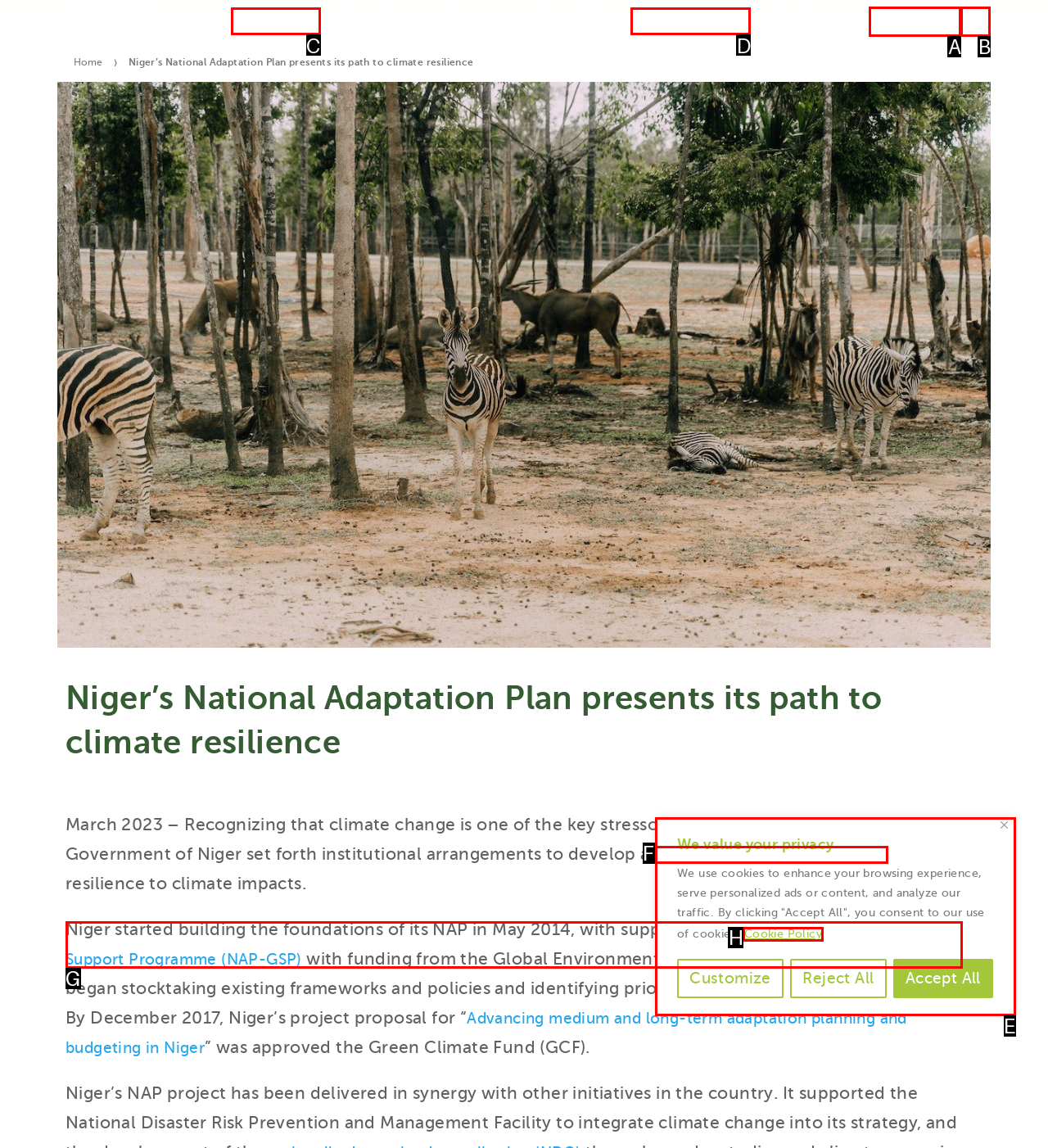Identify the option that corresponds to the given description: Work With Us. Reply with the letter of the chosen option directly.

D